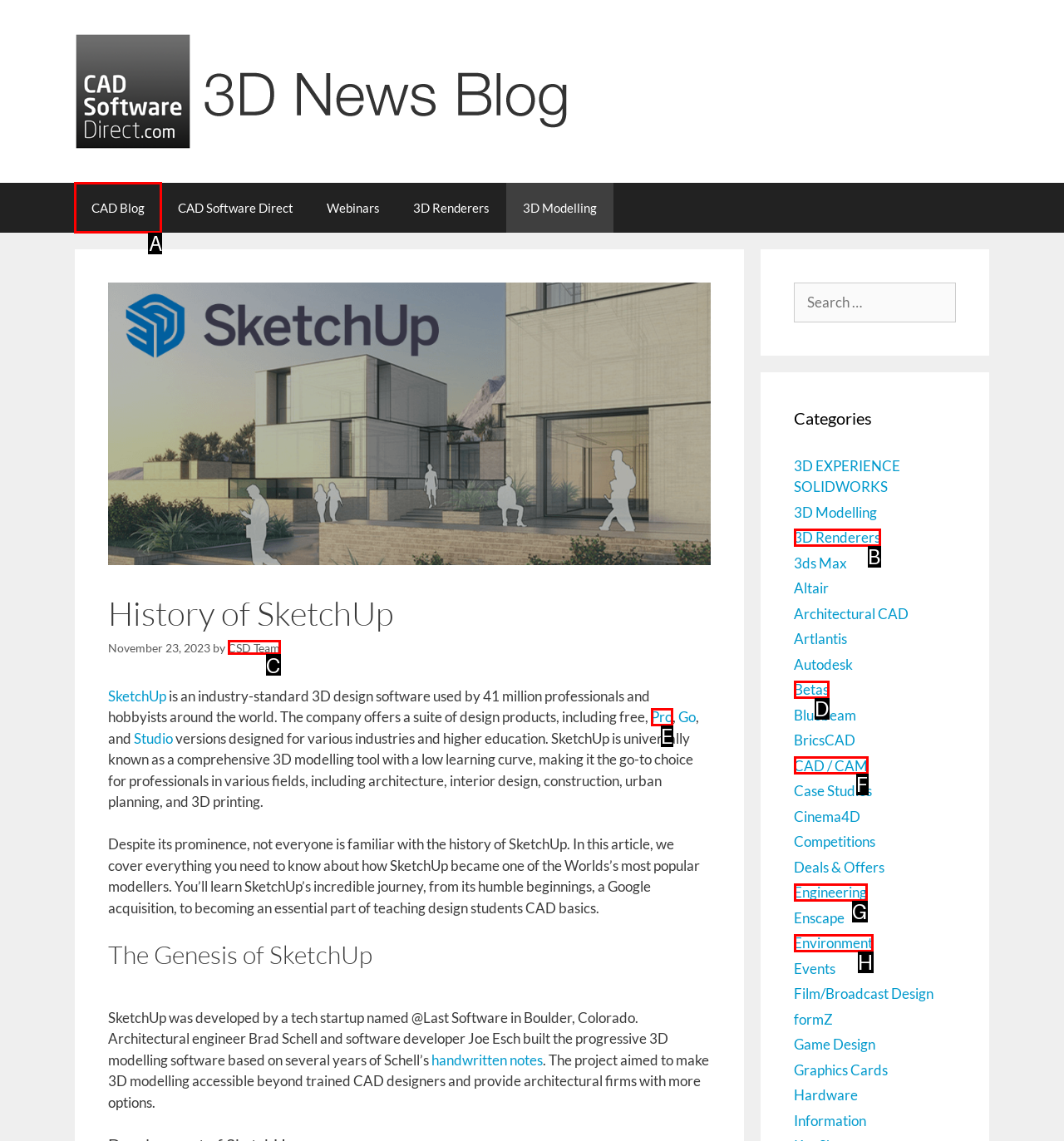Decide which HTML element to click to complete the task: Click on the 'CAD Blog' link Provide the letter of the appropriate option.

A